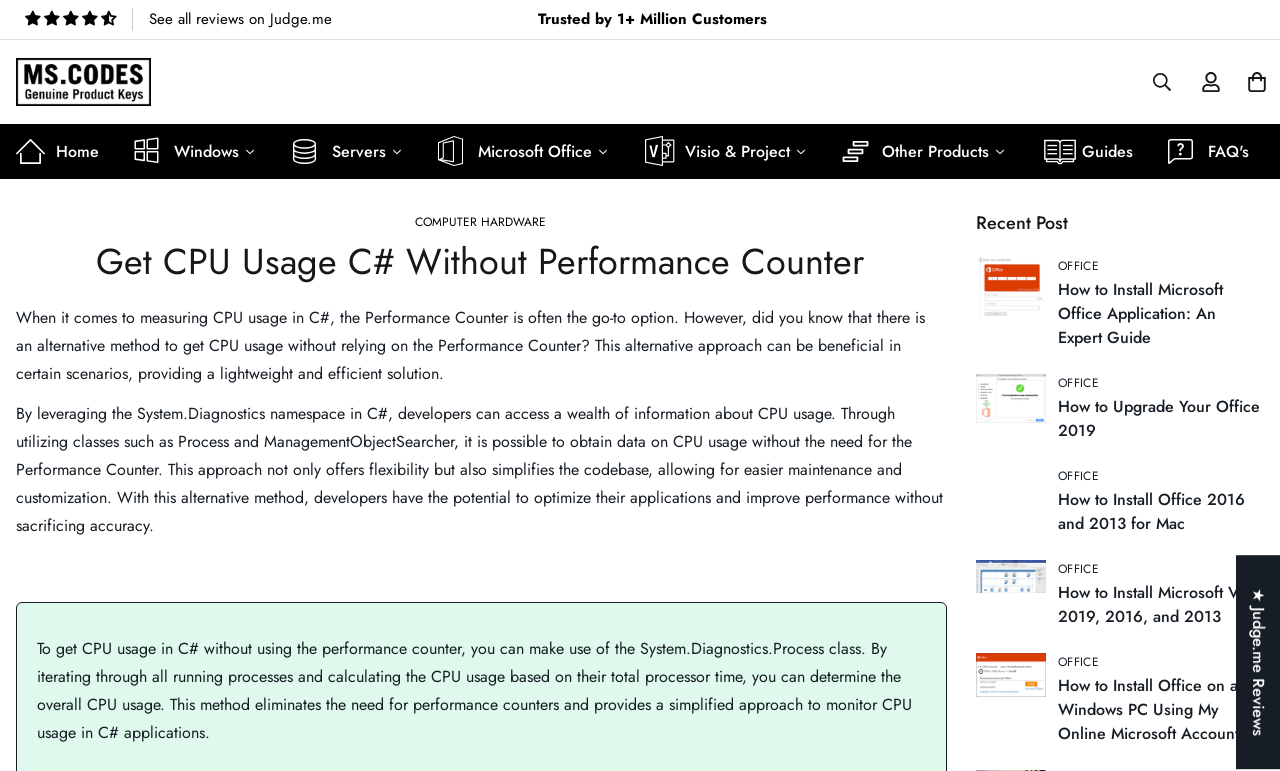Provide the bounding box coordinates for the specified HTML element described in this description: "See all reviews on Judge.me". The coordinates should be four float numbers ranging from 0 to 1, in the format [left, top, right, bottom].

[0.103, 0.011, 0.259, 0.04]